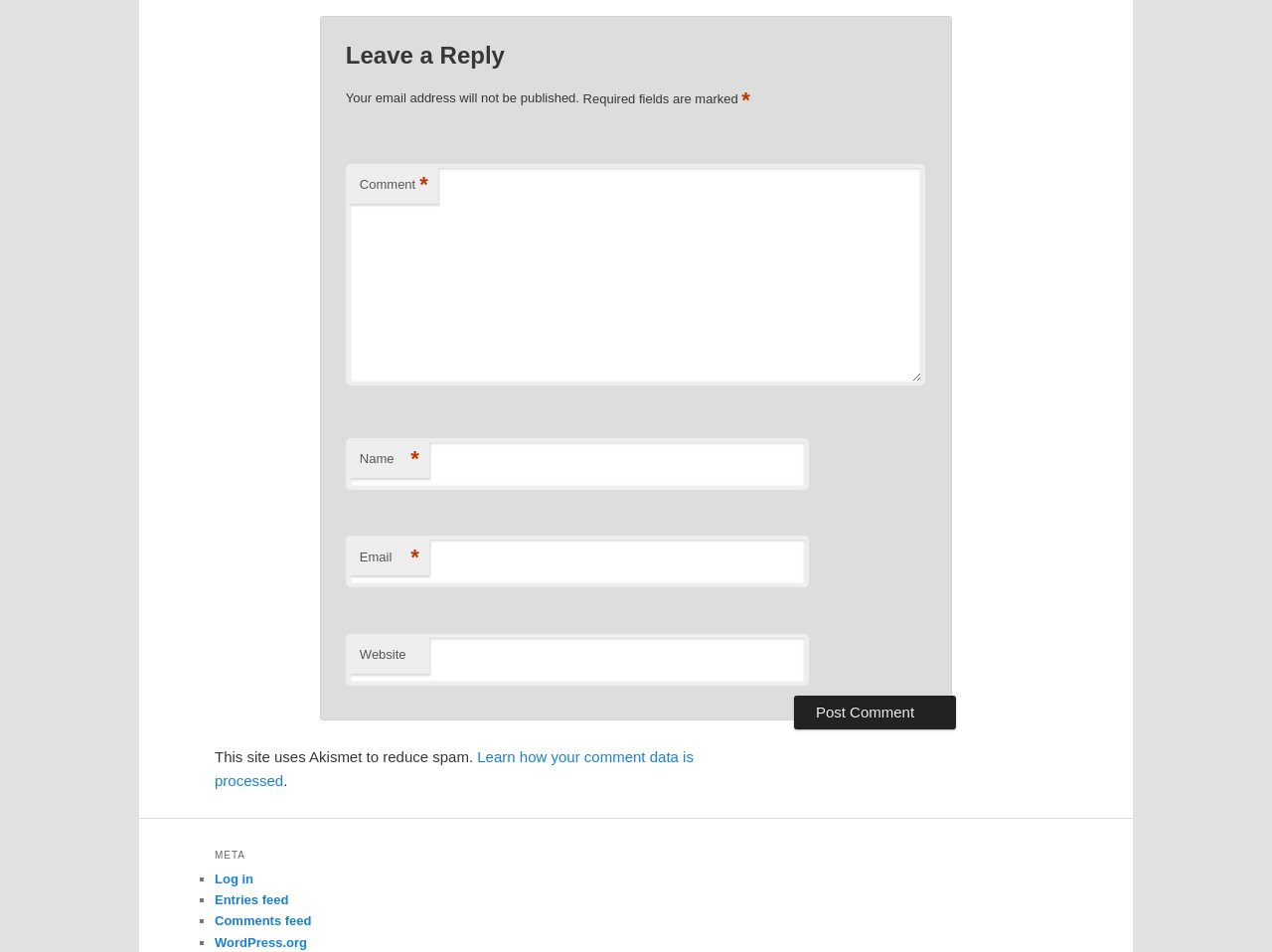Find the bounding box coordinates of the element's region that should be clicked in order to follow the given instruction: "Post a comment". The coordinates should consist of four float numbers between 0 and 1, i.e., [left, top, right, bottom].

[0.624, 0.731, 0.752, 0.766]